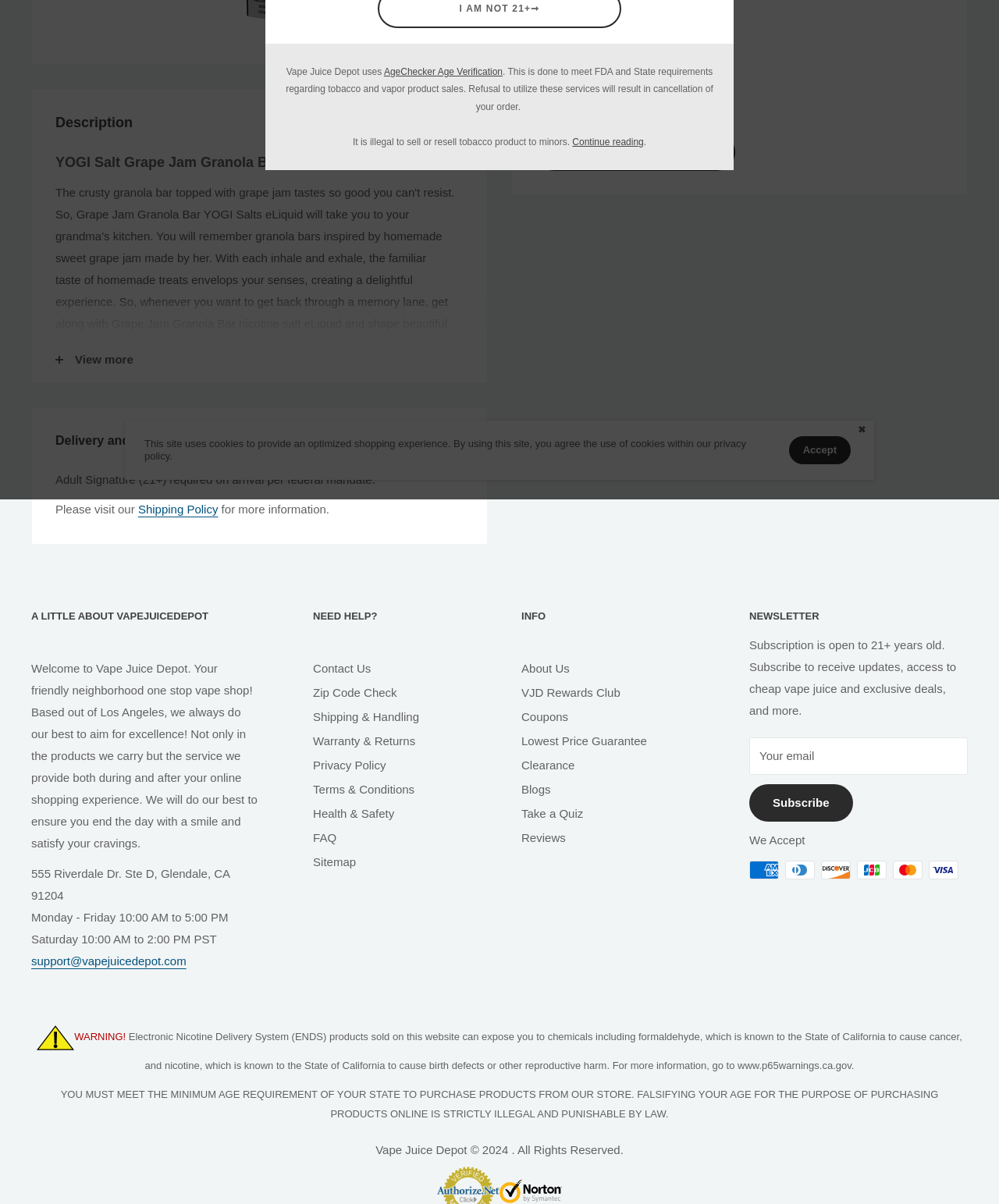Please find the bounding box coordinates (top-left x, top-left y, bottom-right x, bottom-right y) in the screenshot for the UI element described as follows: Contact Us

[0.313, 0.545, 0.467, 0.565]